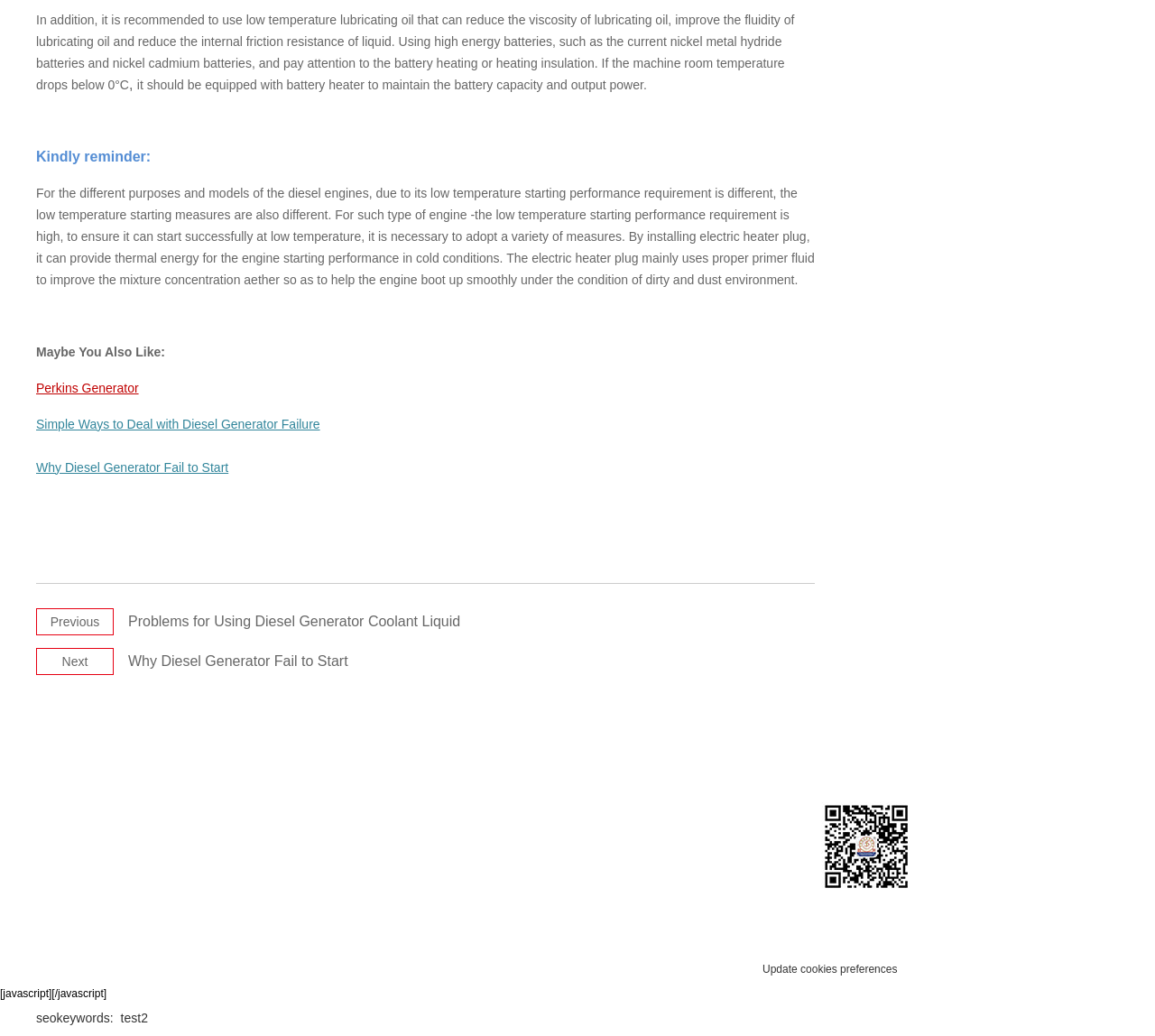Please answer the following question using a single word or phrase: 
How can I contact the company?

Phone, Fax, Cellphone, Email